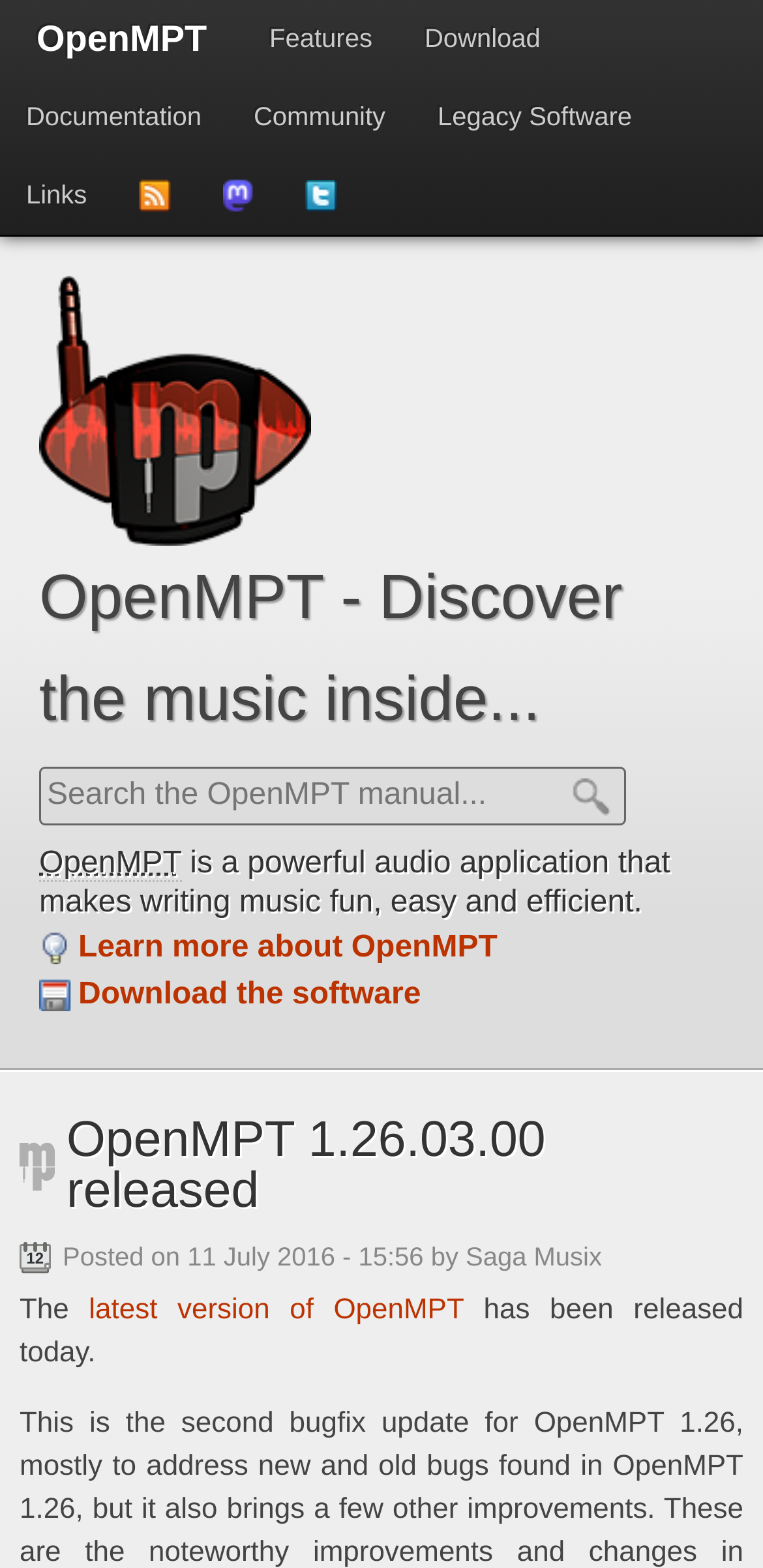Identify the bounding box coordinates for the element you need to click to achieve the following task: "Click on the 'Download the software' link". Provide the bounding box coordinates as four float numbers between 0 and 1, in the form [left, top, right, bottom].

[0.051, 0.624, 0.552, 0.645]